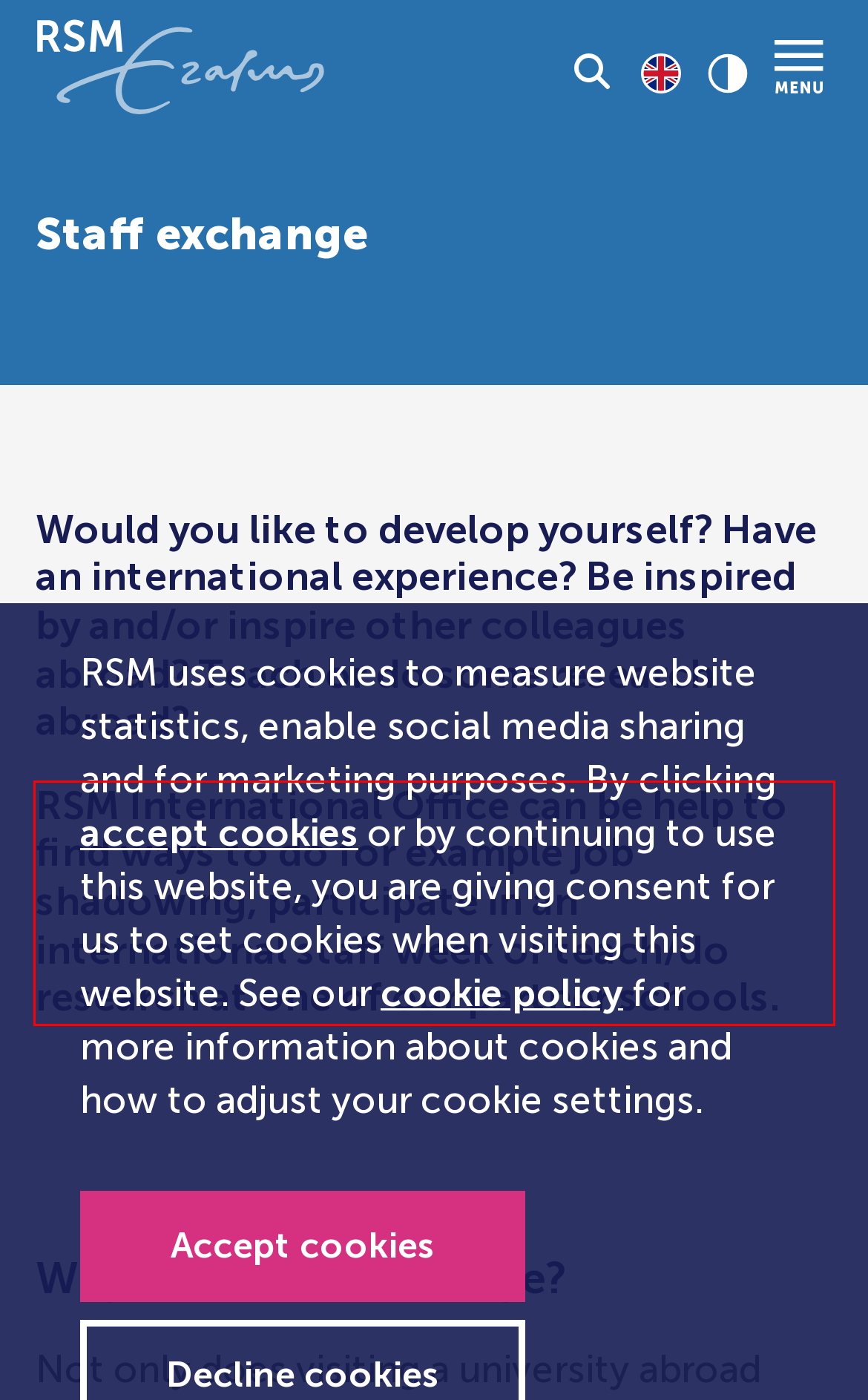Locate the red bounding box in the provided webpage screenshot and use OCR to determine the text content inside it.

RSM International Office can be help to find ways to do for example job shadowing, participate in an international staff week or teach/do research at one of our partner schools.